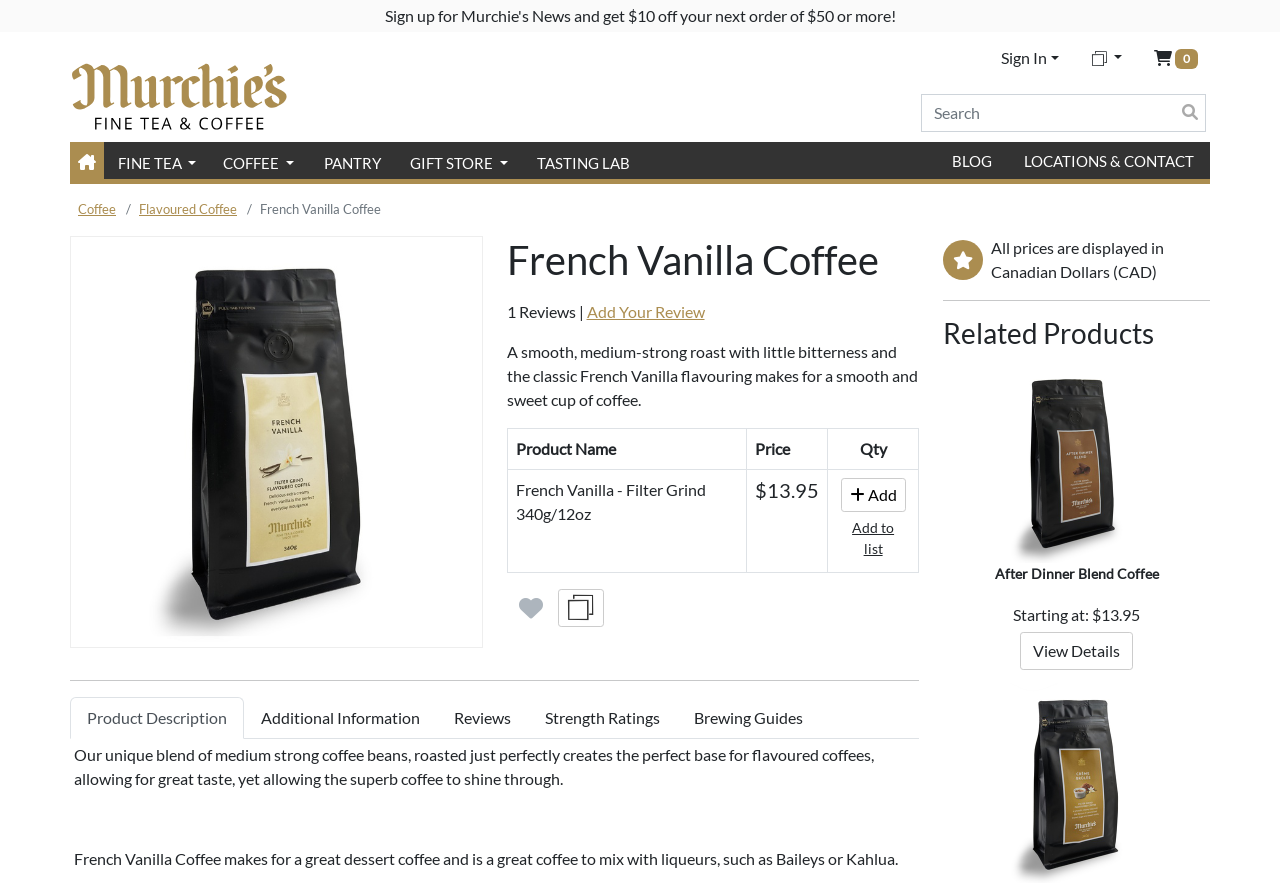Determine the bounding box for the described HTML element: "parent_node: Toggle Compare Products". Ensure the coordinates are four float numbers between 0 and 1 in the format [left, top, right, bottom].

[0.84, 0.042, 0.889, 0.087]